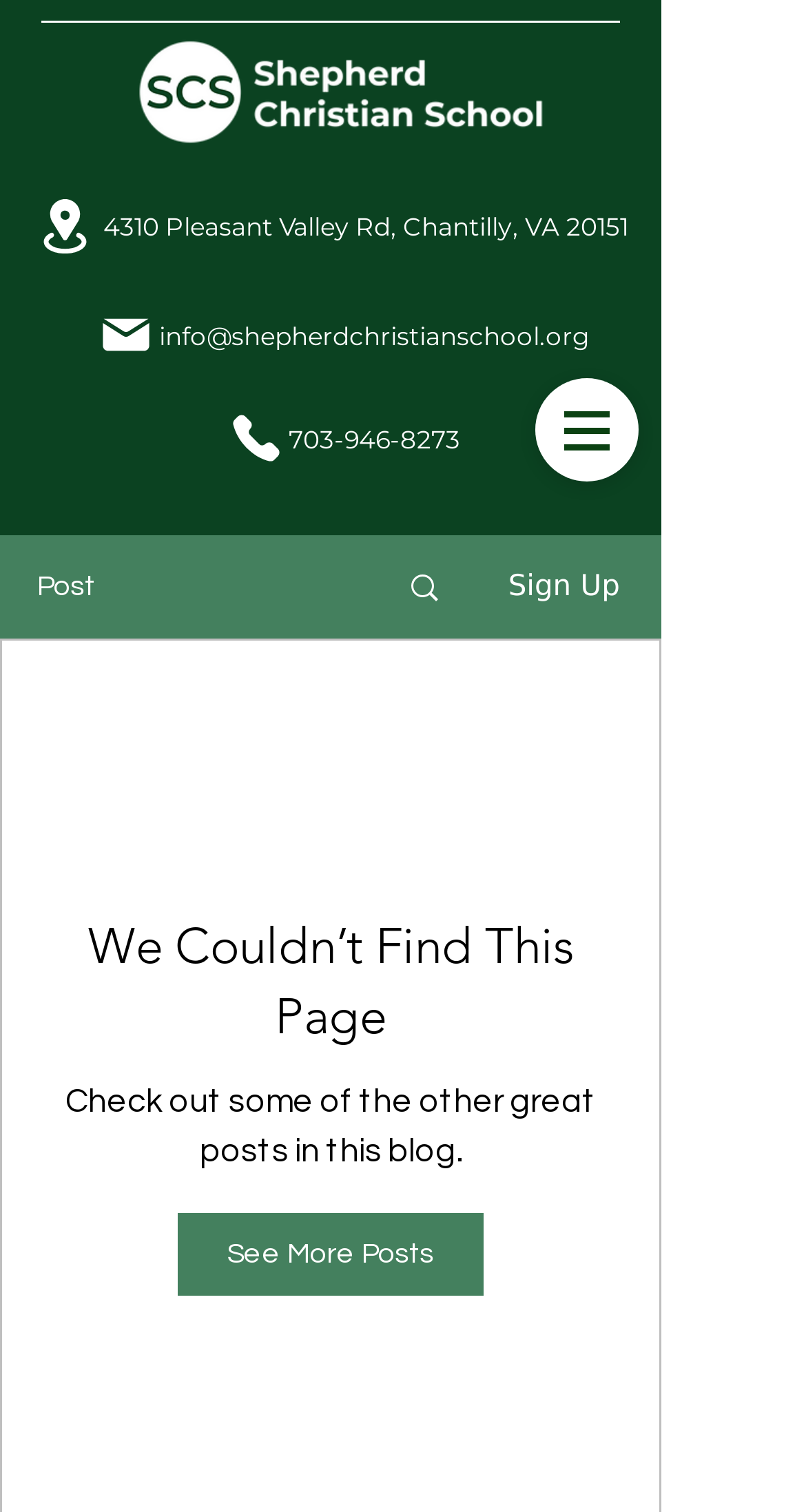Determine the bounding box coordinates of the UI element described by: "VCE Player".

None